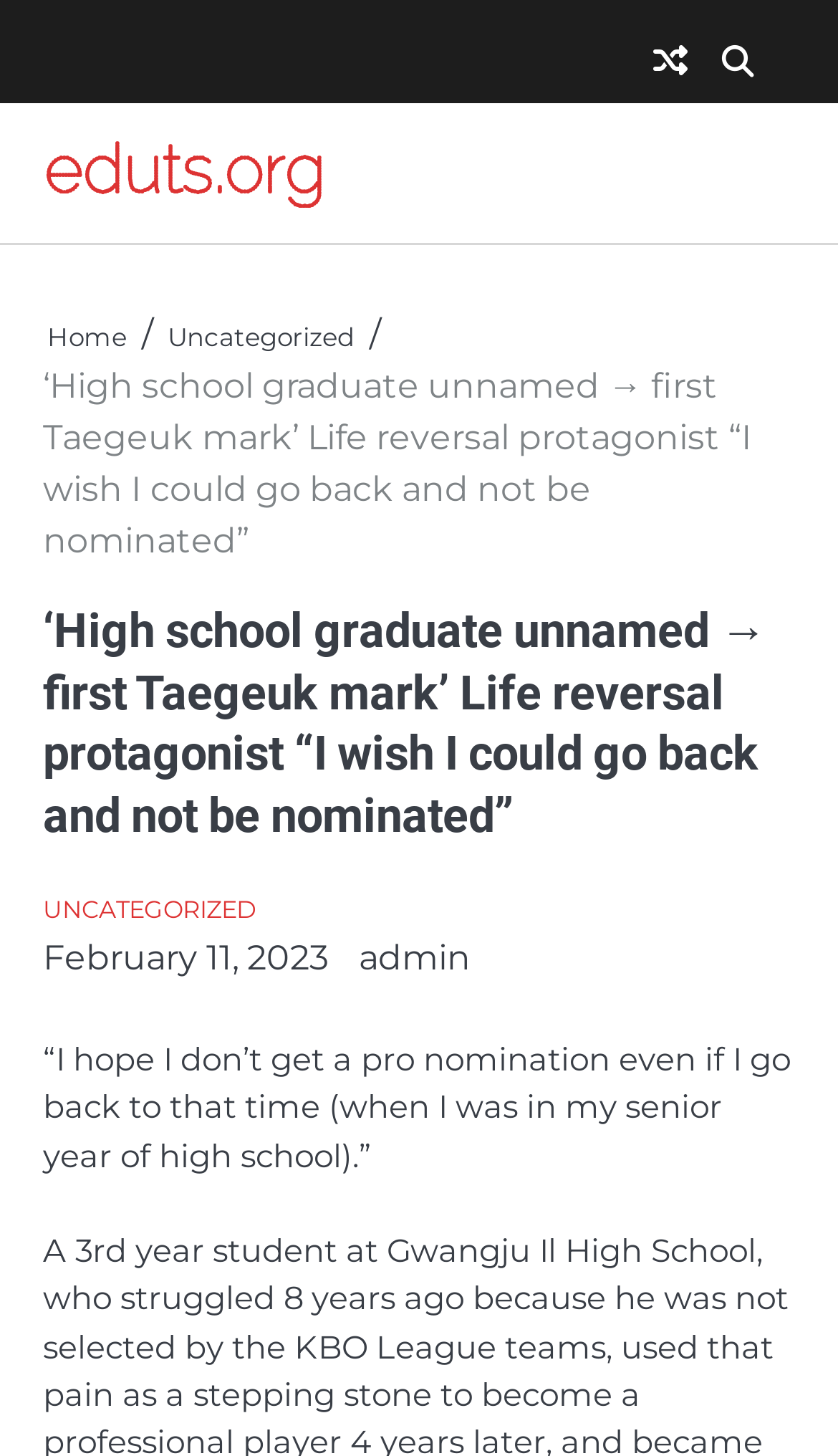Provide the bounding box coordinates of the HTML element described by the text: "February 11, 2023February 11, 2023".

[0.051, 0.644, 0.392, 0.672]